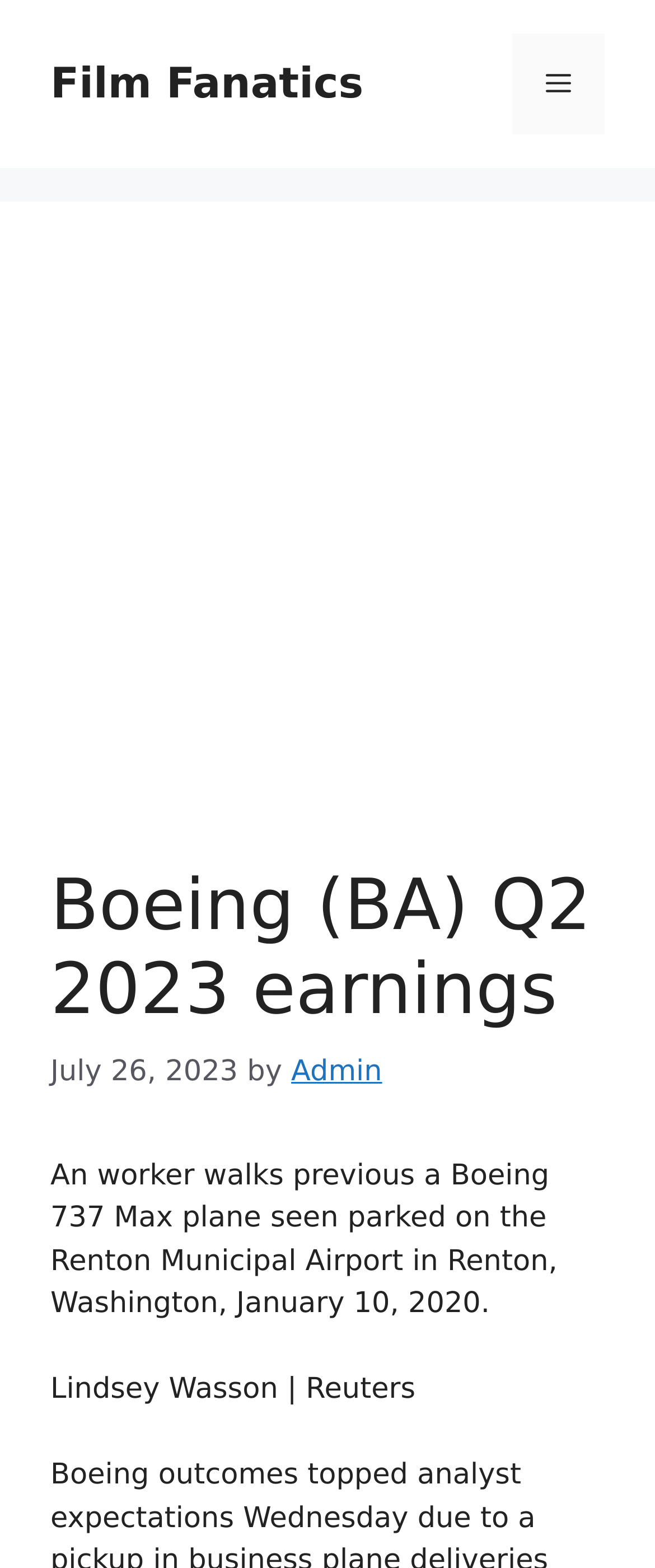Determine the bounding box coordinates for the UI element with the following description: "Admin". The coordinates should be four float numbers between 0 and 1, represented as [left, top, right, bottom].

[0.445, 0.673, 0.583, 0.695]